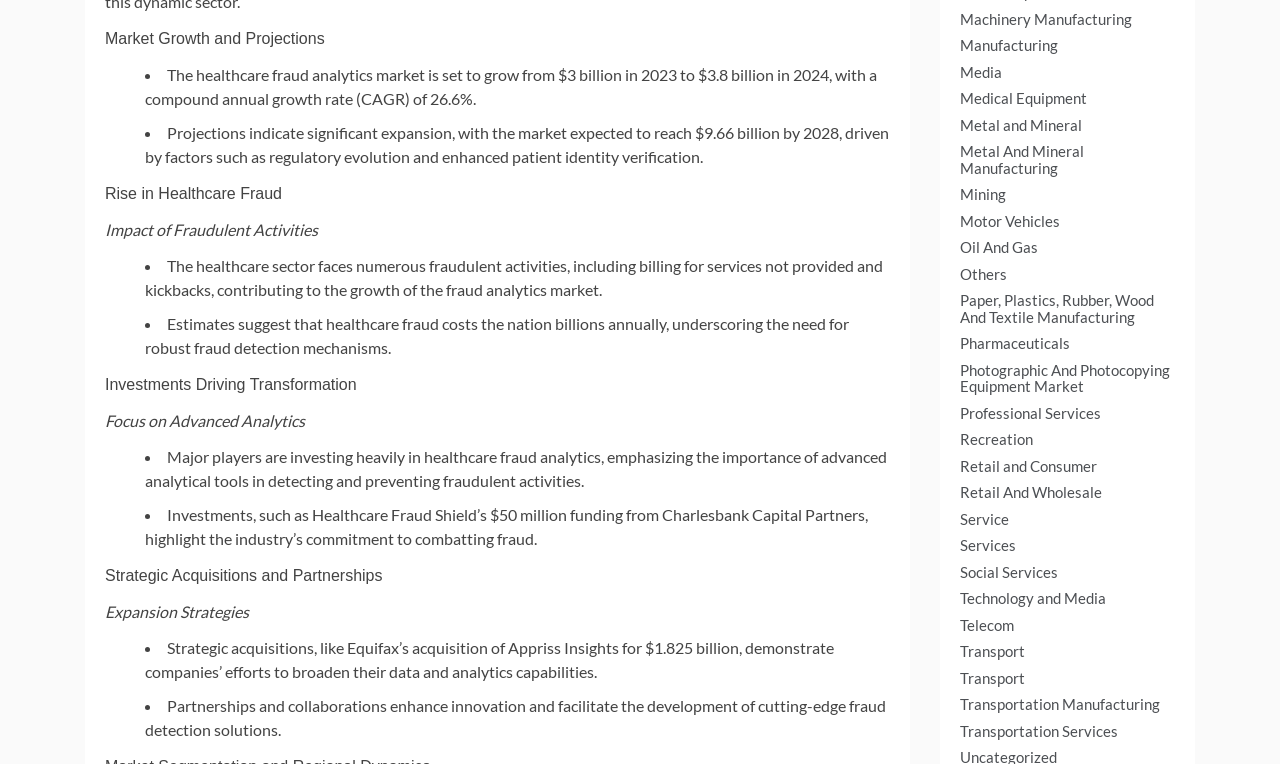Give a one-word or one-phrase response to the question:
What is the projected market size of healthcare fraud analytics by 2028?

$9.66 billion